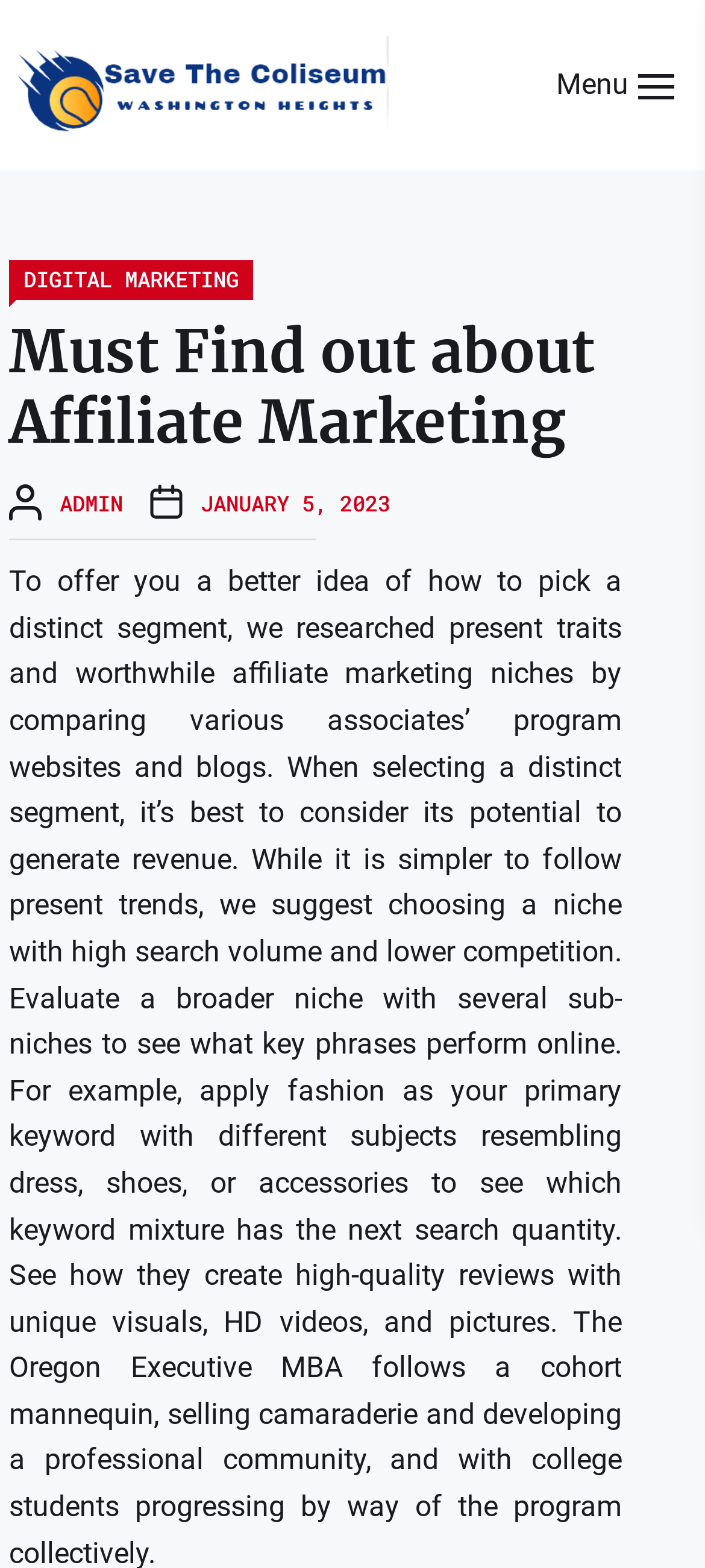Find the main header of the webpage and produce its text content.

Must Find out about Affiliate Marketing